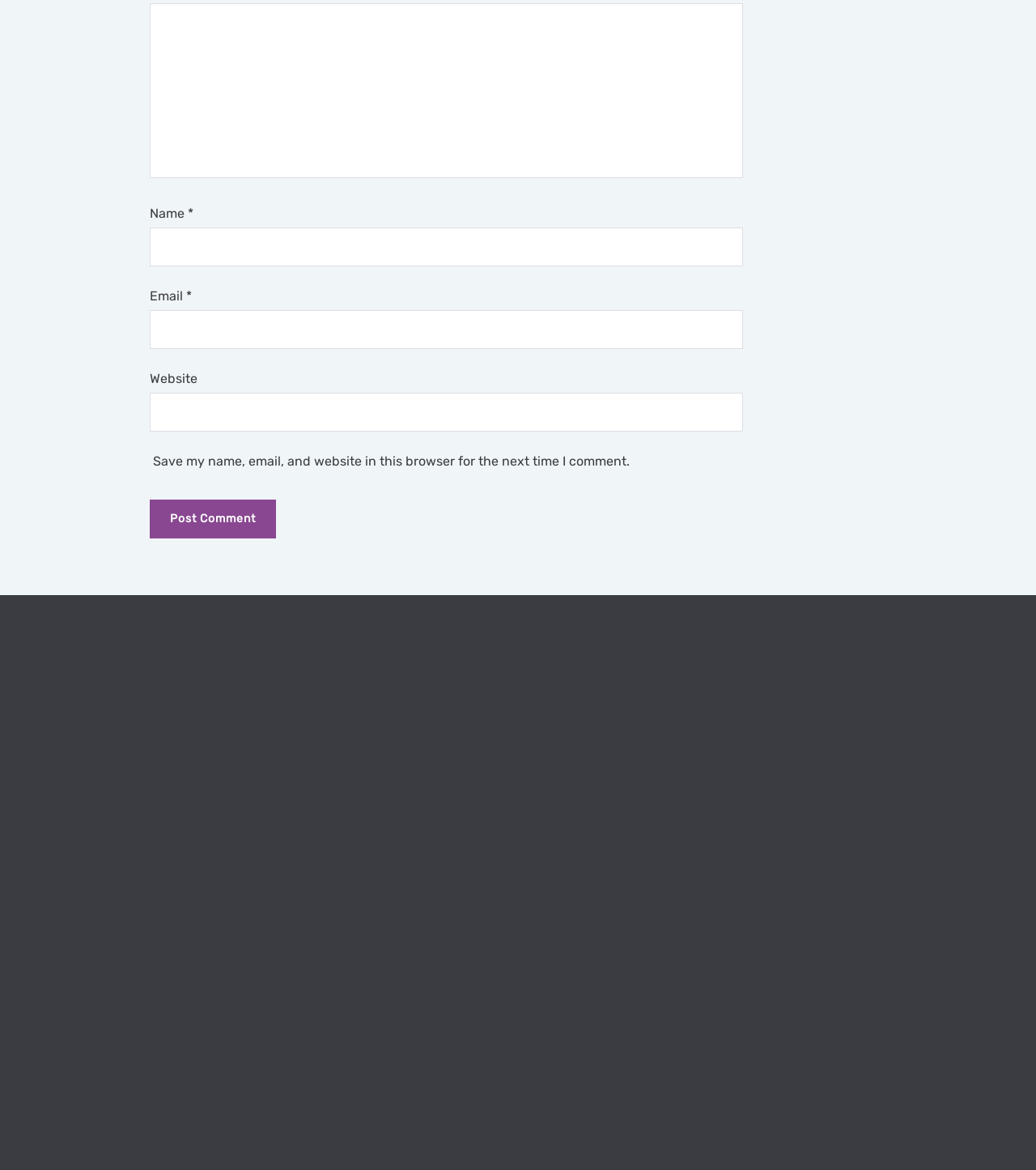What is the purpose of the 'Recent Posts' section?
Using the image as a reference, deliver a detailed and thorough answer to the question.

The 'Recent Posts' section on the webpage lists several links to articles, including 'Ulcer Awareness', 'World Brain Tumor Day', and others, suggesting that it is a section for listing recent articles or blog posts from the hospital.